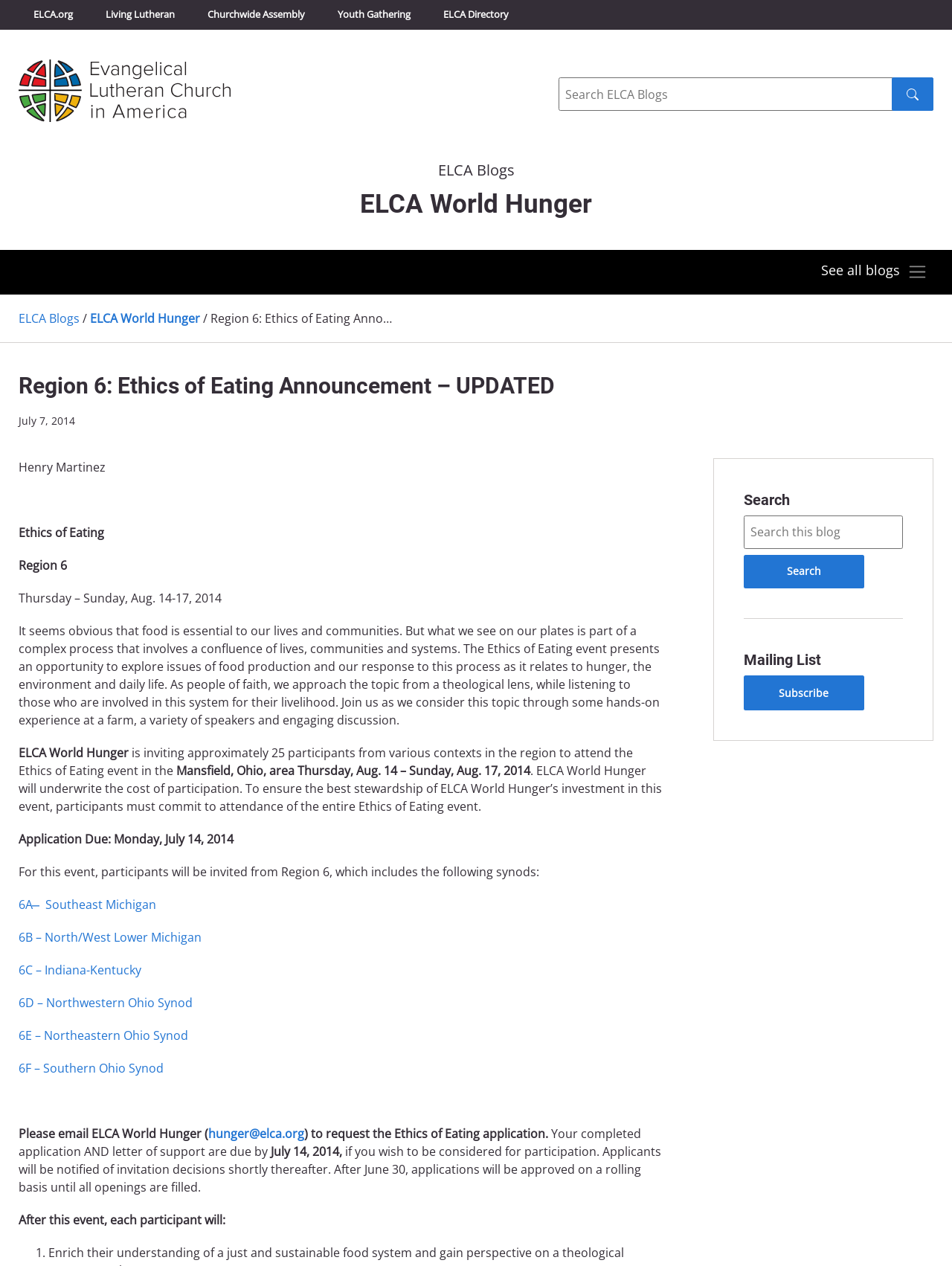Locate the bounding box coordinates of the clickable region to complete the following instruction: "Search for ELCA."

[0.587, 0.047, 0.98, 0.092]